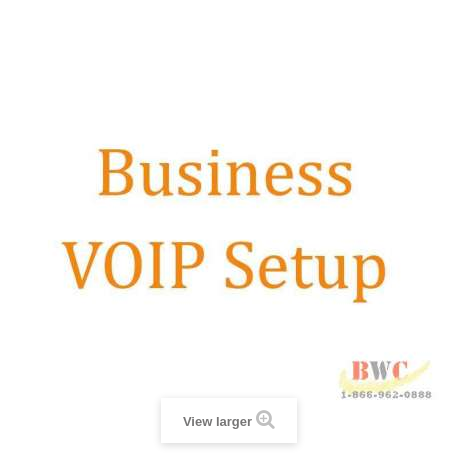What is the phone number provided for contact?
Give a single word or phrase answer based on the content of the image.

1-866-962-0888